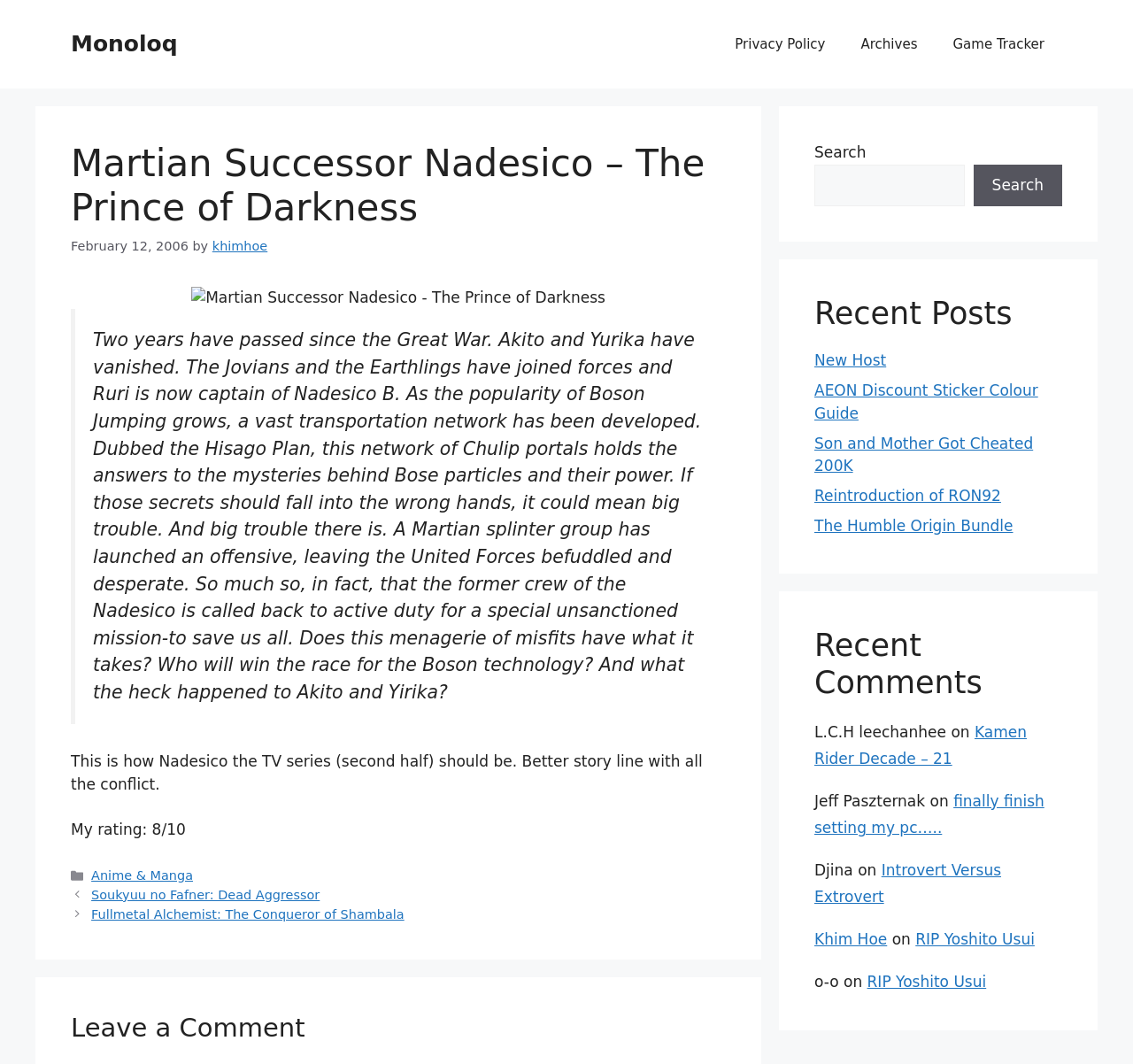Given the element description: "Farm", predict the bounding box coordinates of this UI element. The coordinates must be four float numbers between 0 and 1, given as [left, top, right, bottom].

None